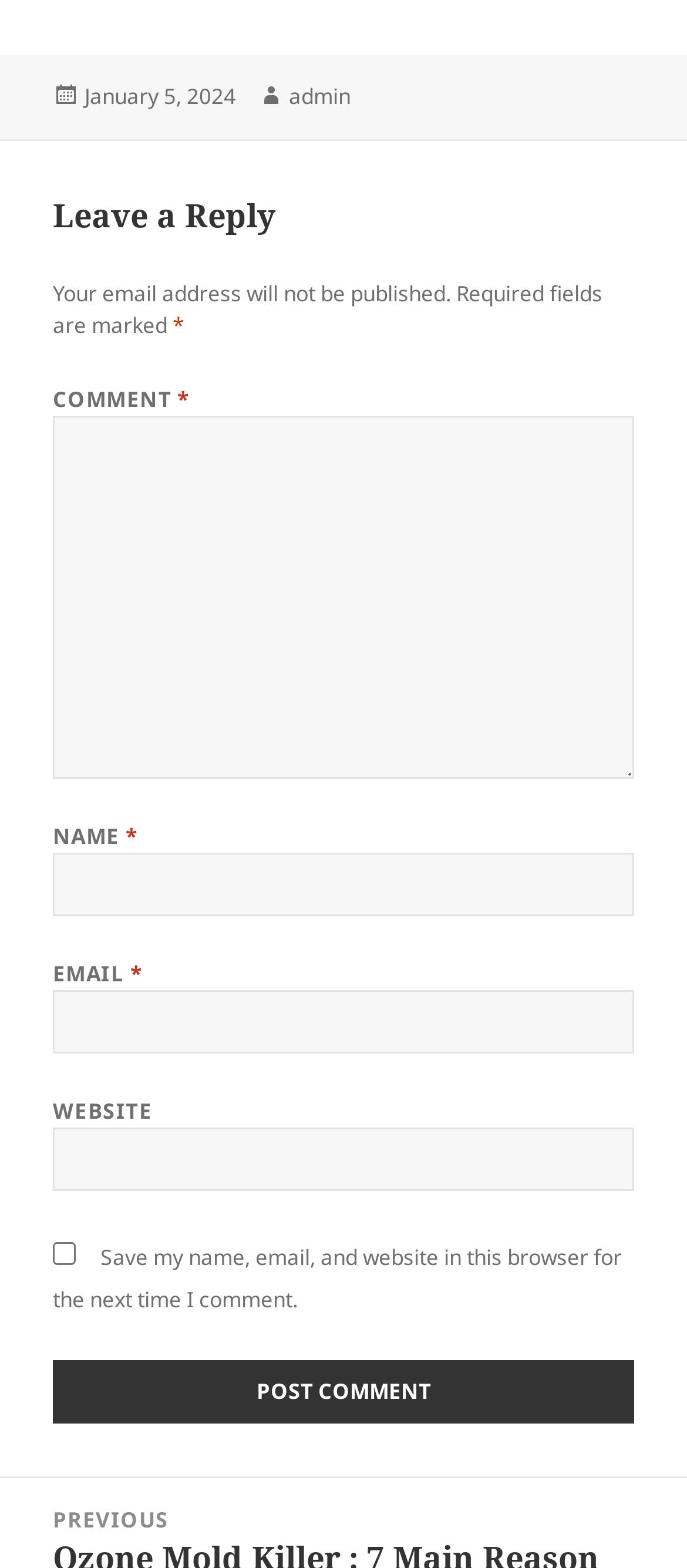What is the date of the post?
Answer the question with as much detail as possible.

The date of the post can be found in the footer section of the webpage, where it is written as 'Posted on January 5, 2024'.